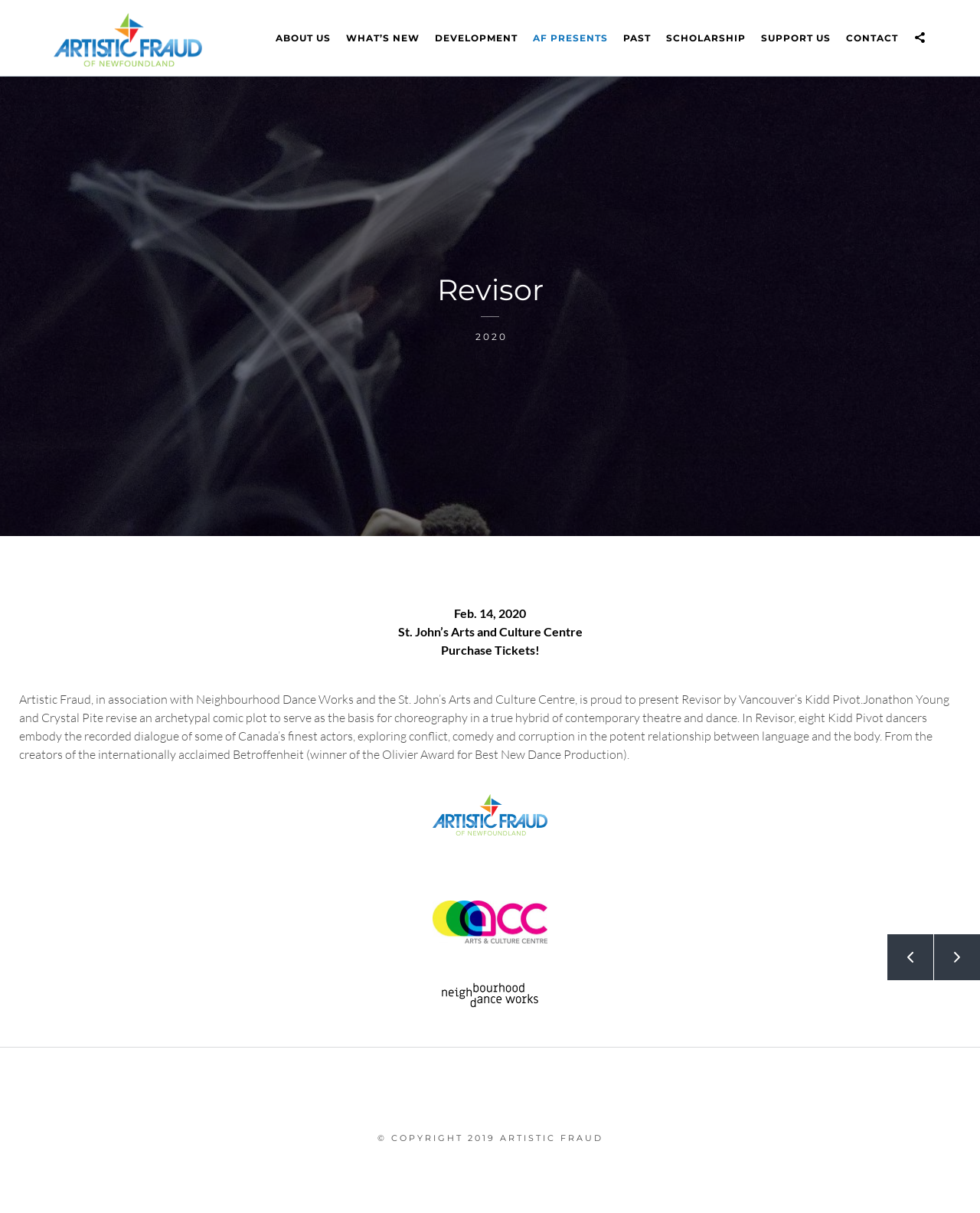Can you give a comprehensive explanation to the question given the content of the image?
What is the copyright year mentioned at the bottom of the webpage?

I found a StaticText element '© COPYRIGHT 2019 ARTISTIC FRAUD' at the bottom of the webpage, which indicates the copyright year as 2019.